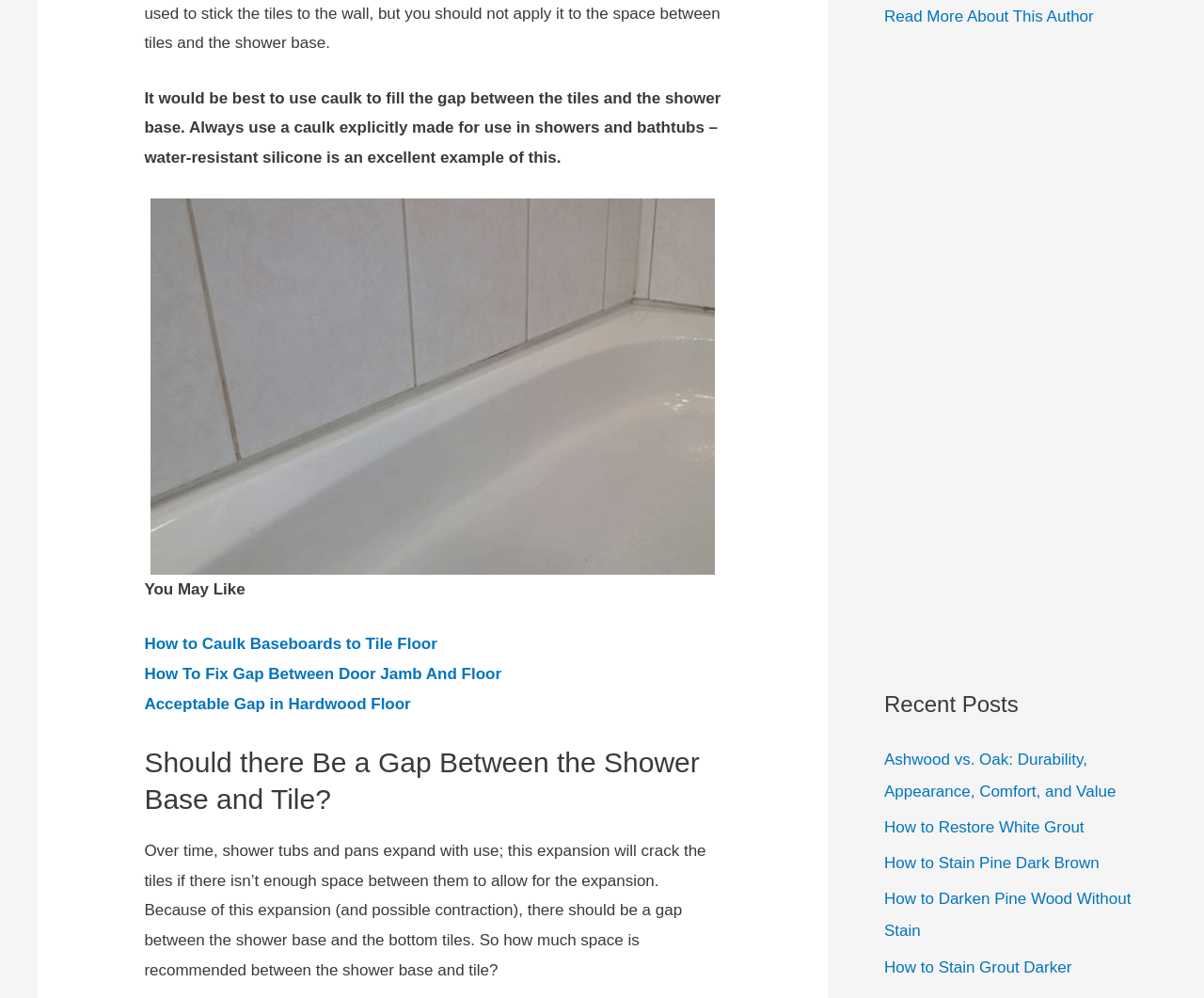Extract the bounding box for the UI element that matches this description: "Articles W".

None